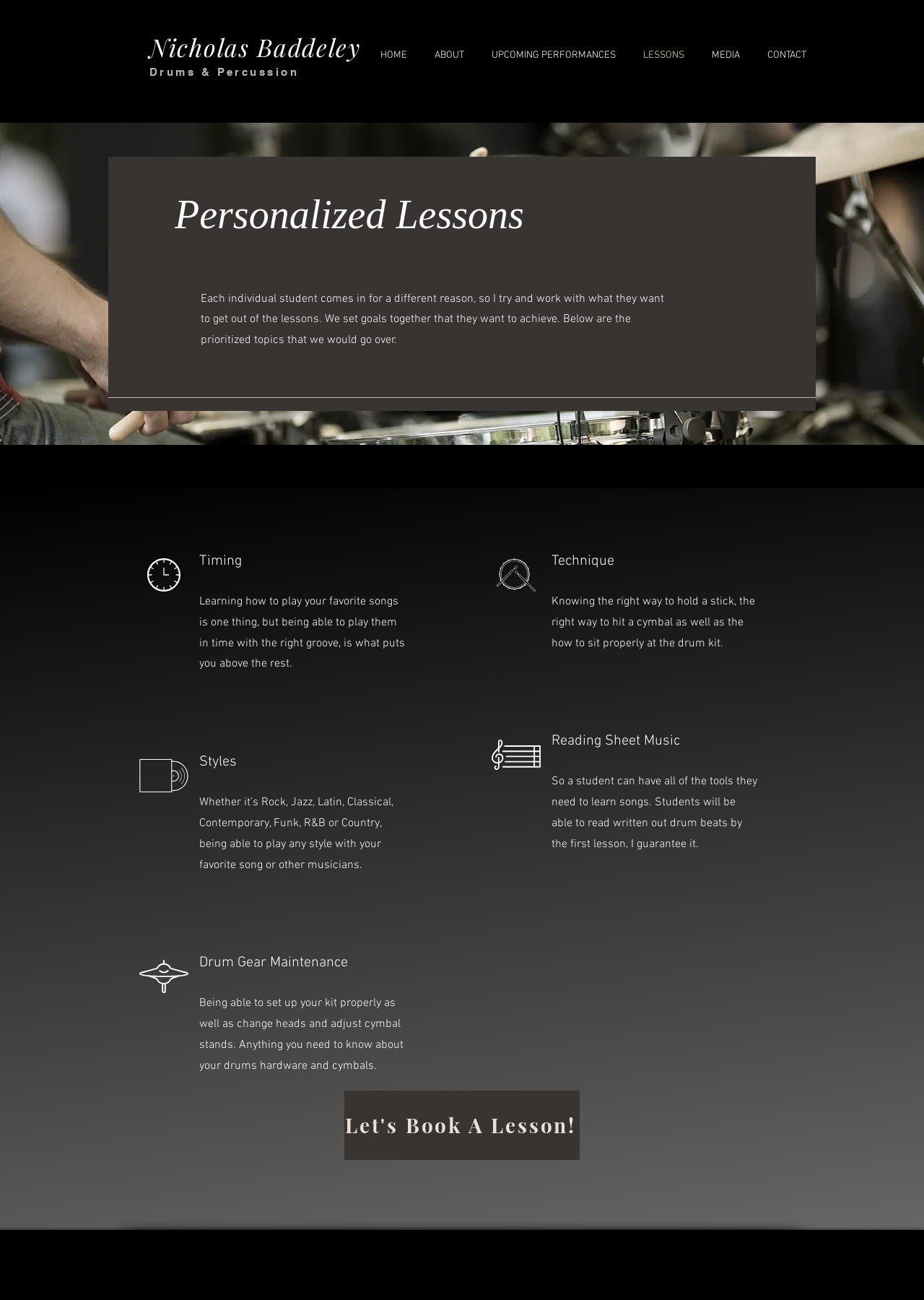Please find the bounding box for the UI component described as follows: "Let's Book A Lesson!".

[0.373, 0.839, 0.627, 0.892]